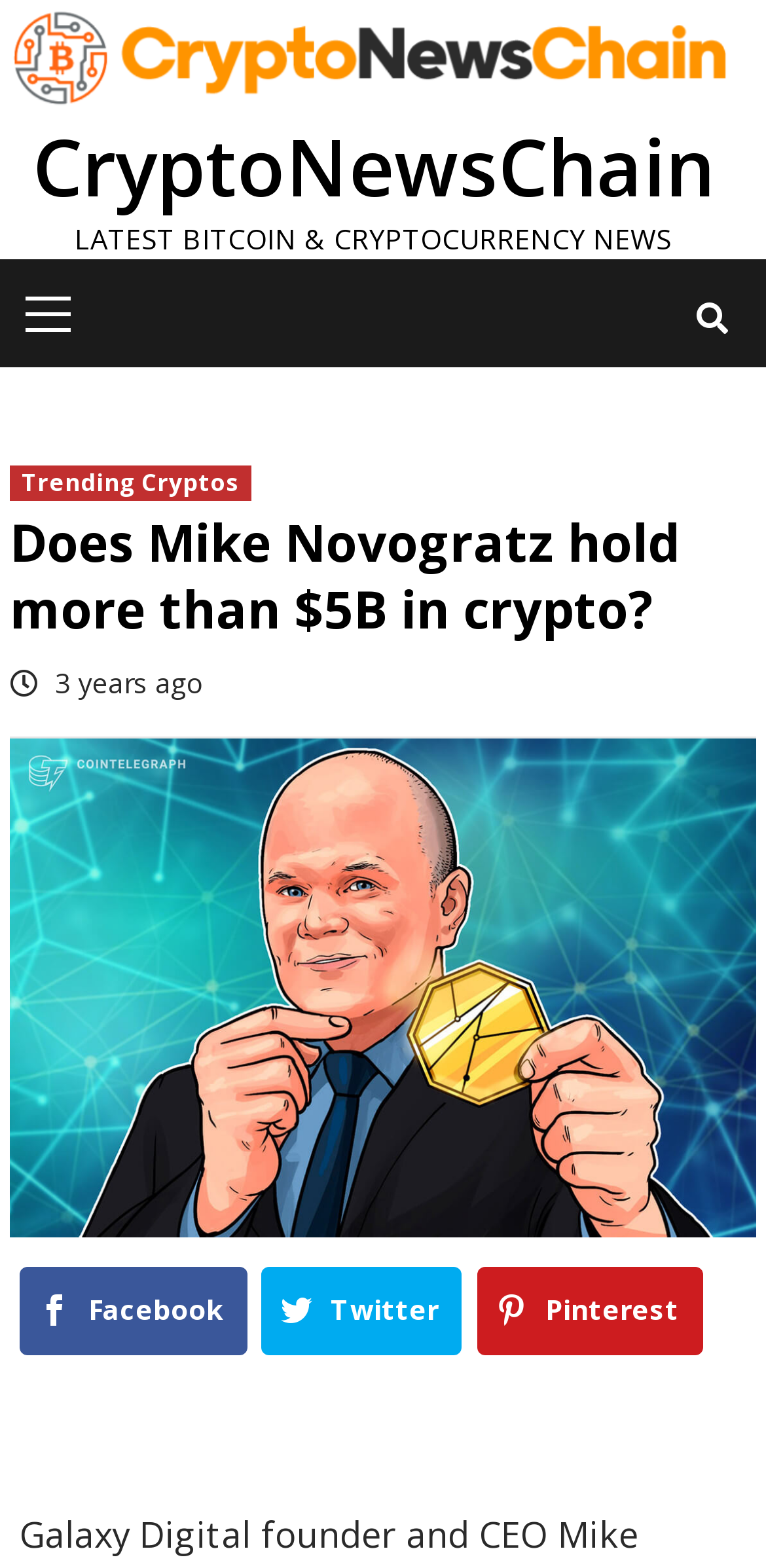Determine the bounding box coordinates of the element that should be clicked to execute the following command: "Read the article about Mike Novogratz".

[0.013, 0.326, 0.987, 0.411]